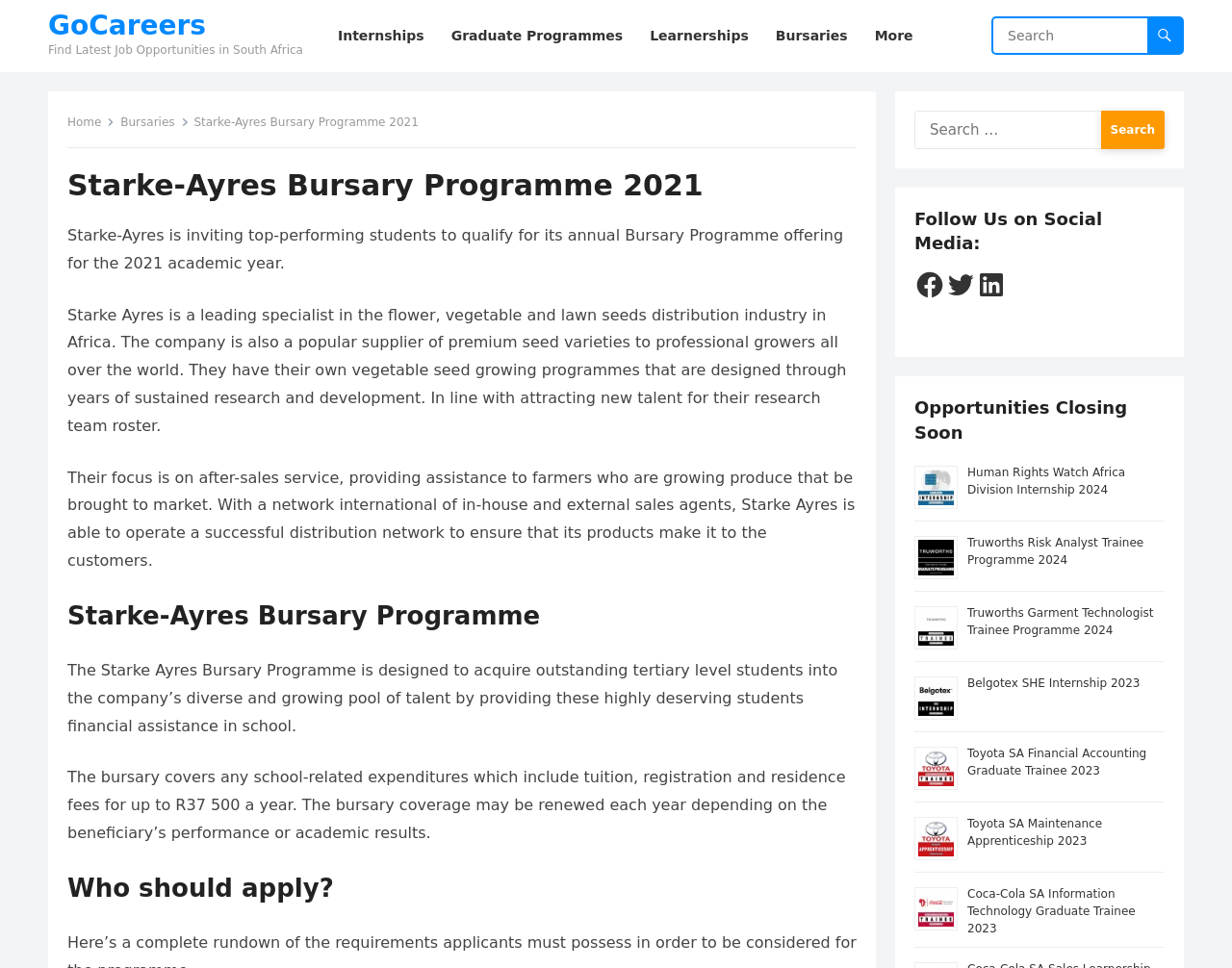Extract the bounding box coordinates for the described element: "Graduate Programmes". The coordinates should be represented as four float numbers between 0 and 1: [left, top, right, bottom].

[0.357, 0.0, 0.515, 0.075]